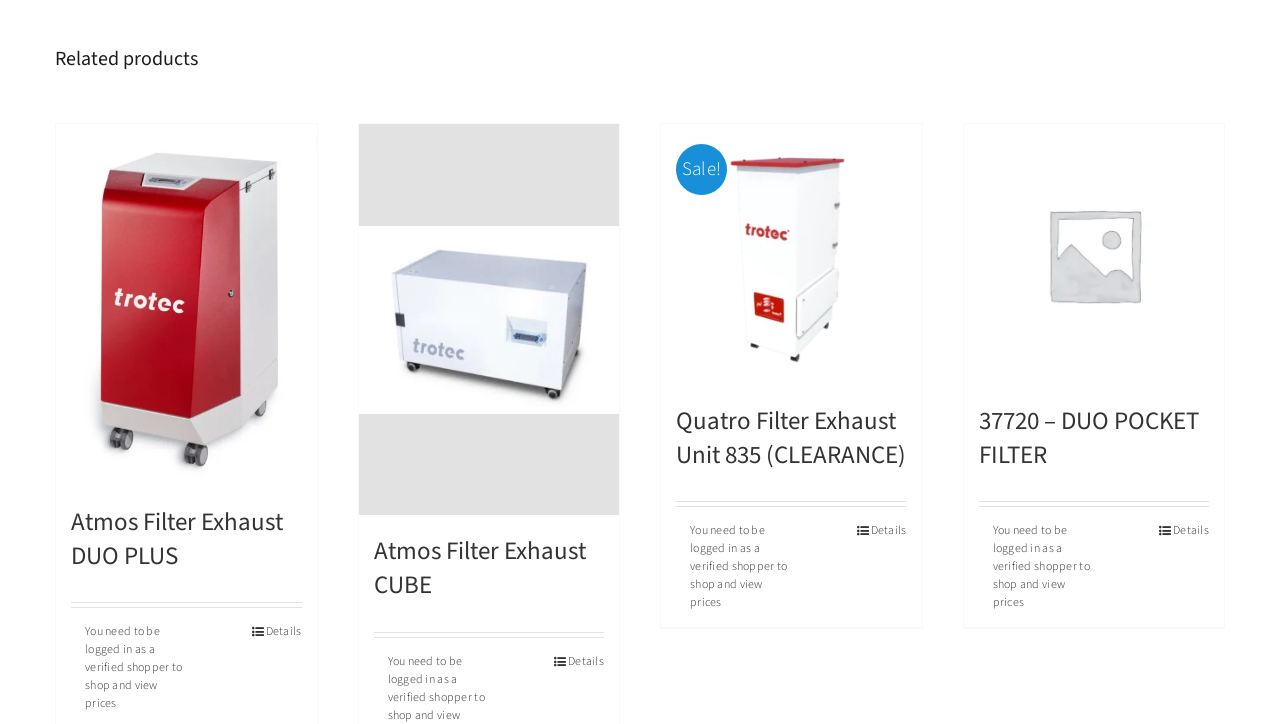Find the bounding box of the UI element described as: "Atmos Filter Exhaust CUBE". The bounding box coordinates should be given as four float values between 0 and 1, i.e., [left, top, right, bottom].

[0.292, 0.736, 0.457, 0.833]